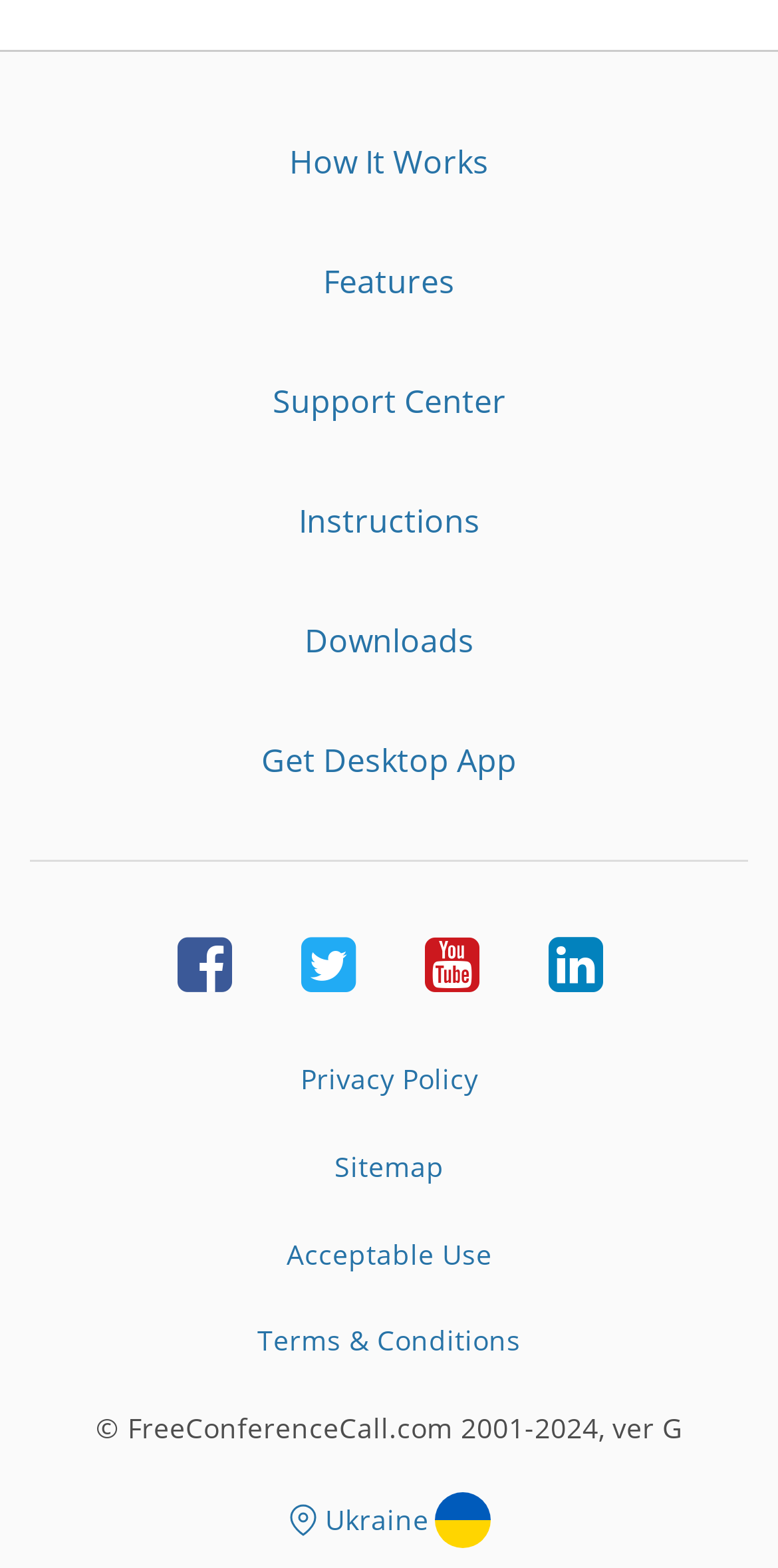Determine the bounding box for the described HTML element: "Support Center". Ensure the coordinates are four float numbers between 0 and 1 in the format [left, top, right, bottom].

[0.35, 0.242, 0.65, 0.27]